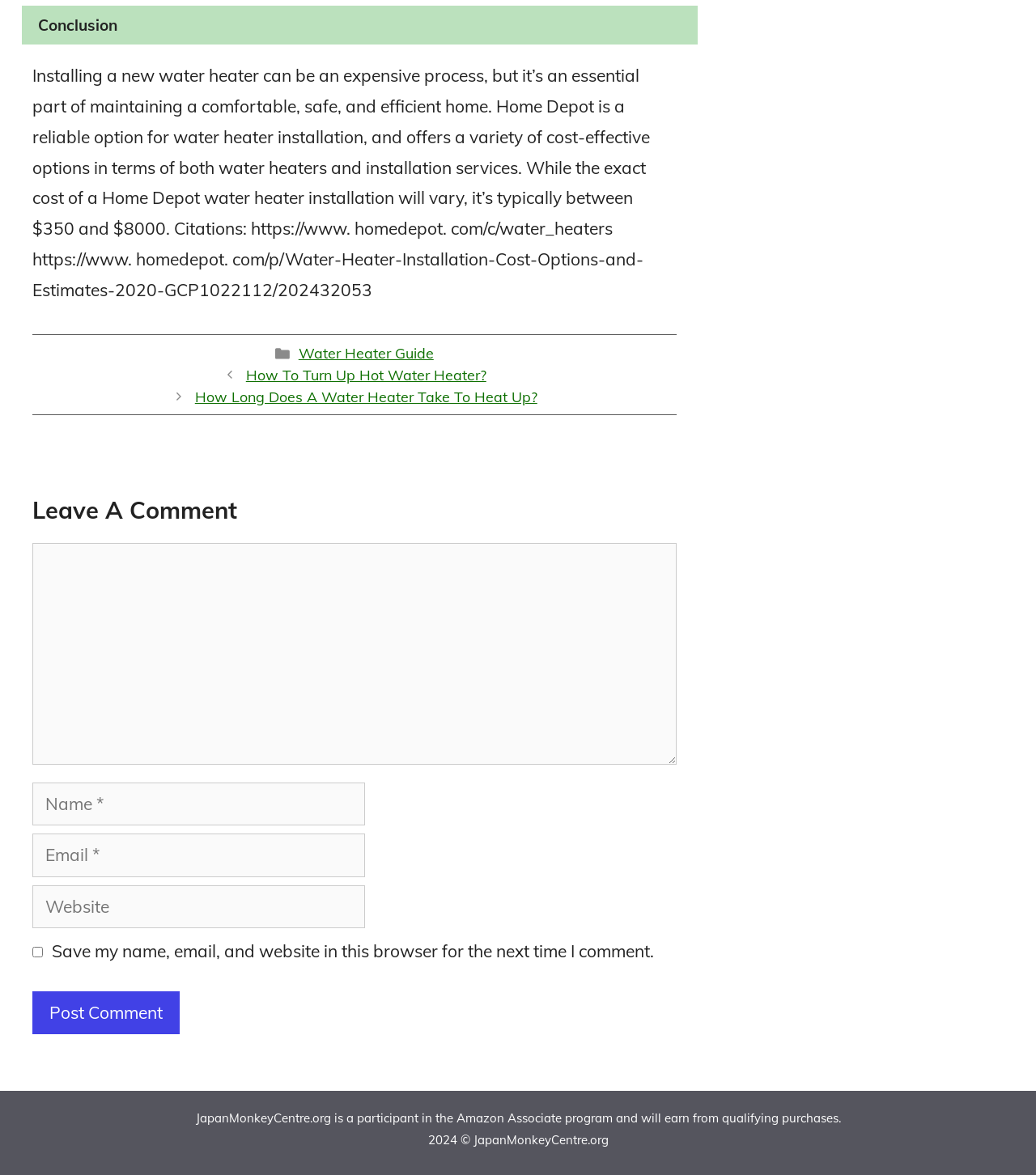What is the name of the website that is a participant in the Amazon Associate program?
Please respond to the question with a detailed and well-explained answer.

The StaticText element at the bottom of the page mentions that 'JapanMonkeyCentre.org is a participant in the Amazon Associate program and will earn from qualifying purchases.'